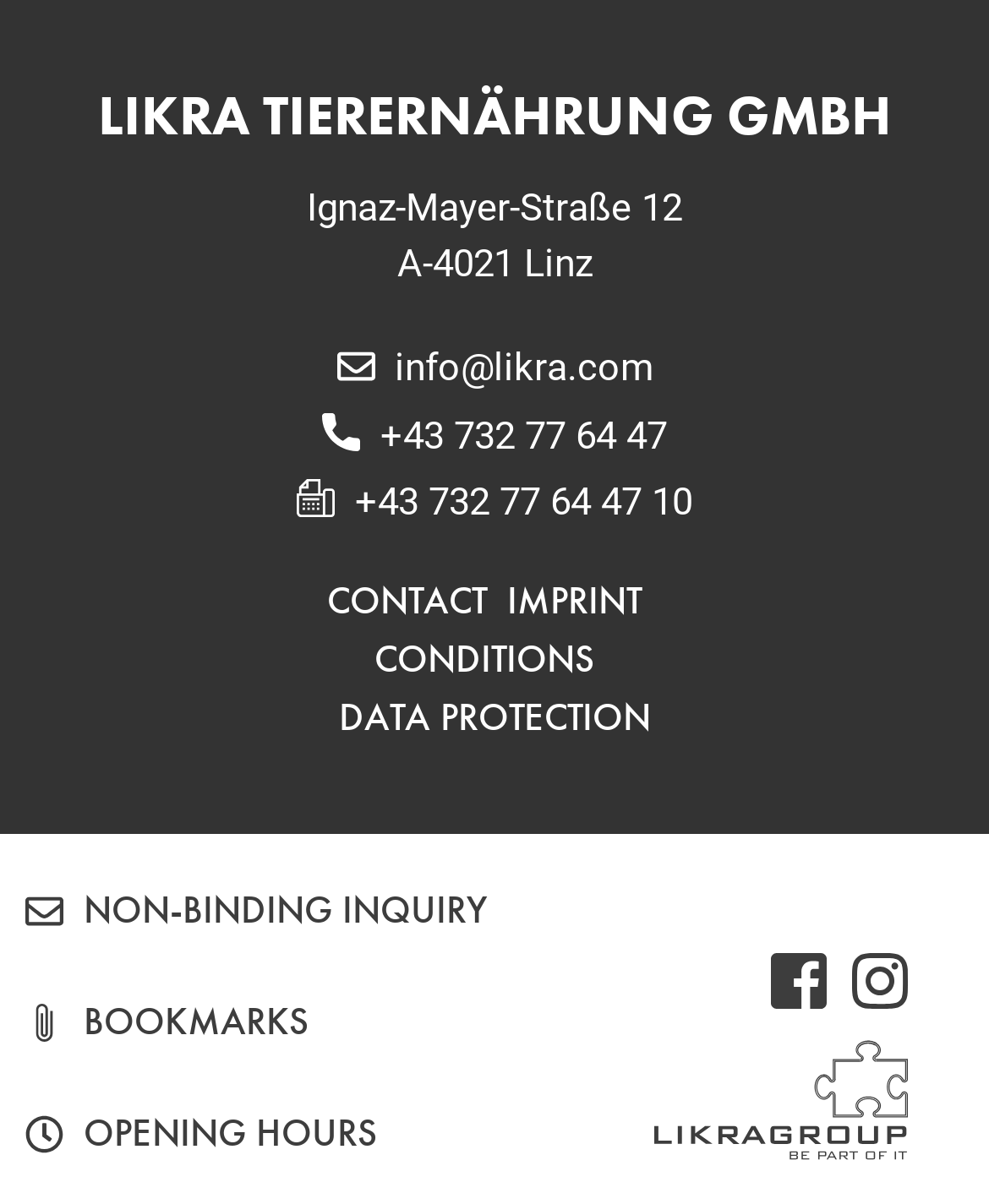Please identify the bounding box coordinates of the region to click in order to complete the task: "send an email to the company". The coordinates must be four float numbers between 0 and 1, specified as [left, top, right, bottom].

[0.399, 0.277, 0.66, 0.332]